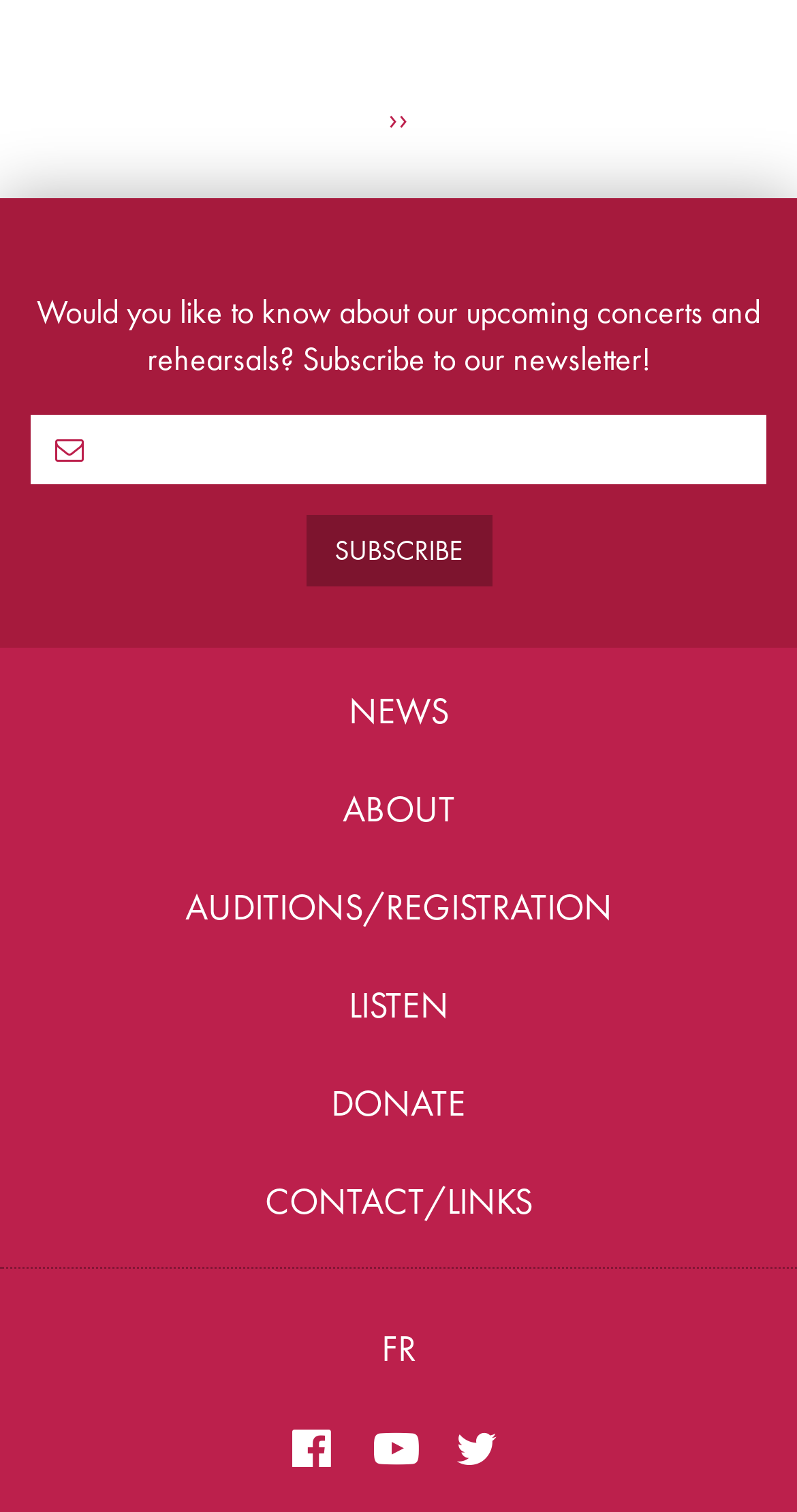How many social media links are there?
Observe the image and answer the question with a one-word or short phrase response.

3